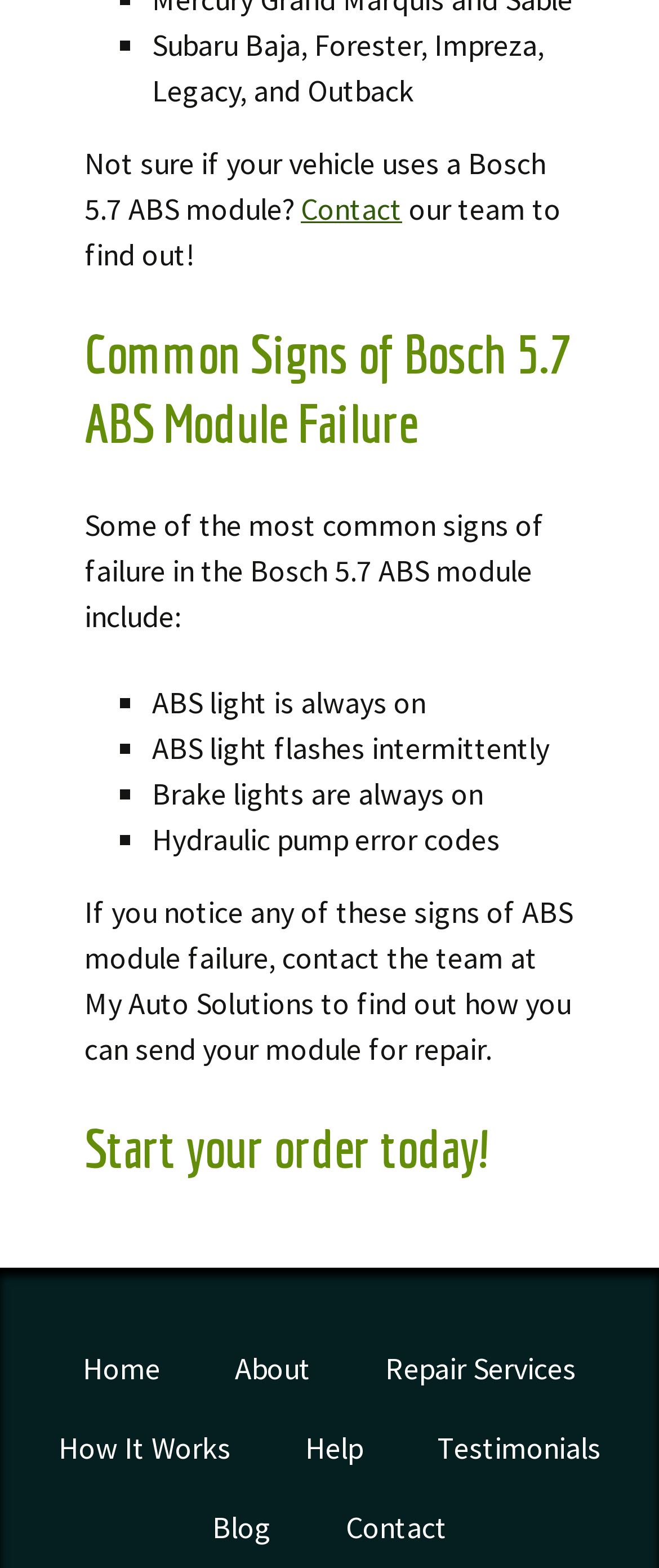Please identify the bounding box coordinates of the element's region that I should click in order to complete the following instruction: "Start your order today". The bounding box coordinates consist of four float numbers between 0 and 1, i.e., [left, top, right, bottom].

[0.128, 0.712, 0.746, 0.751]